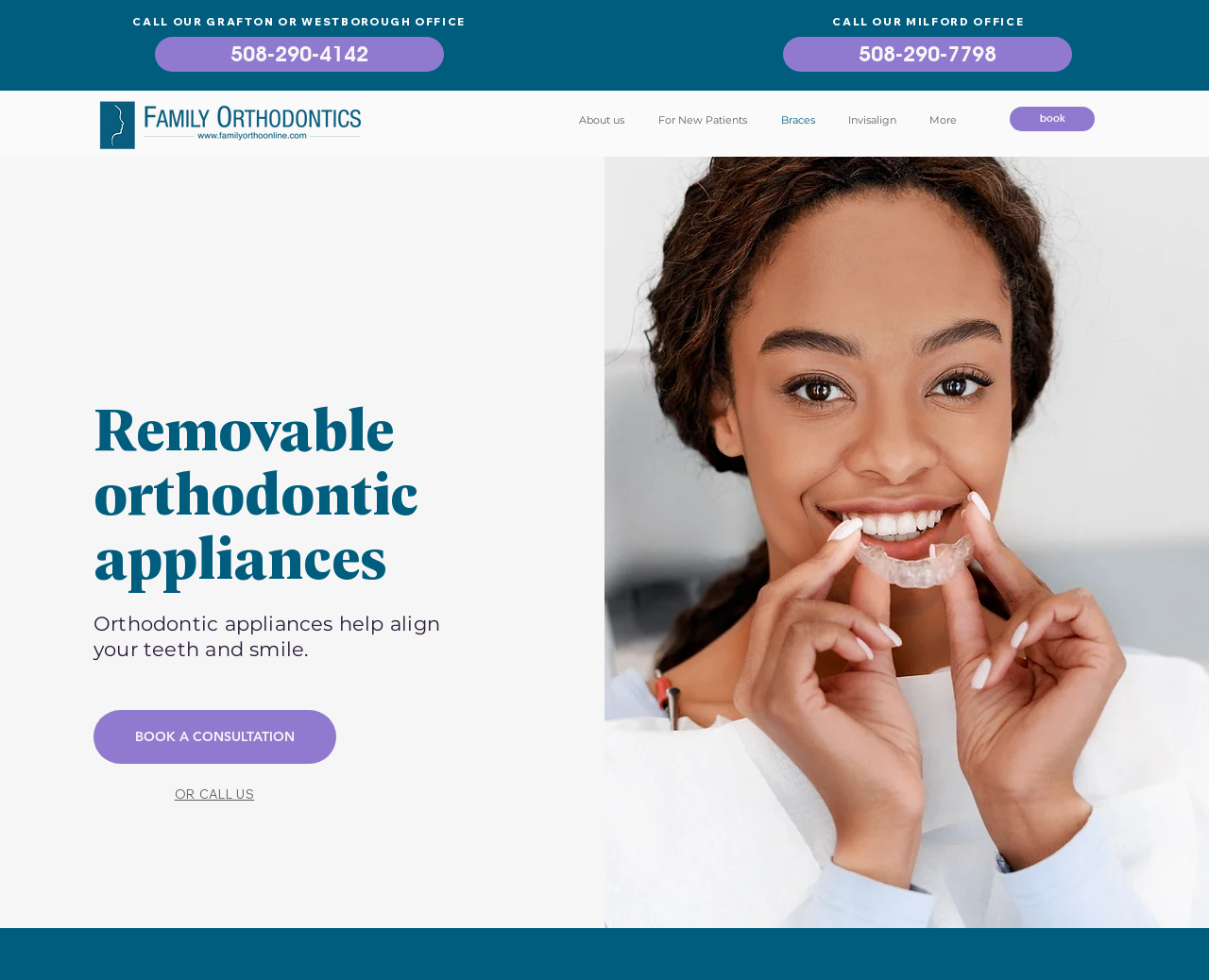What is the phone number of the Milford office? Based on the screenshot, please respond with a single word or phrase.

508-290-7798